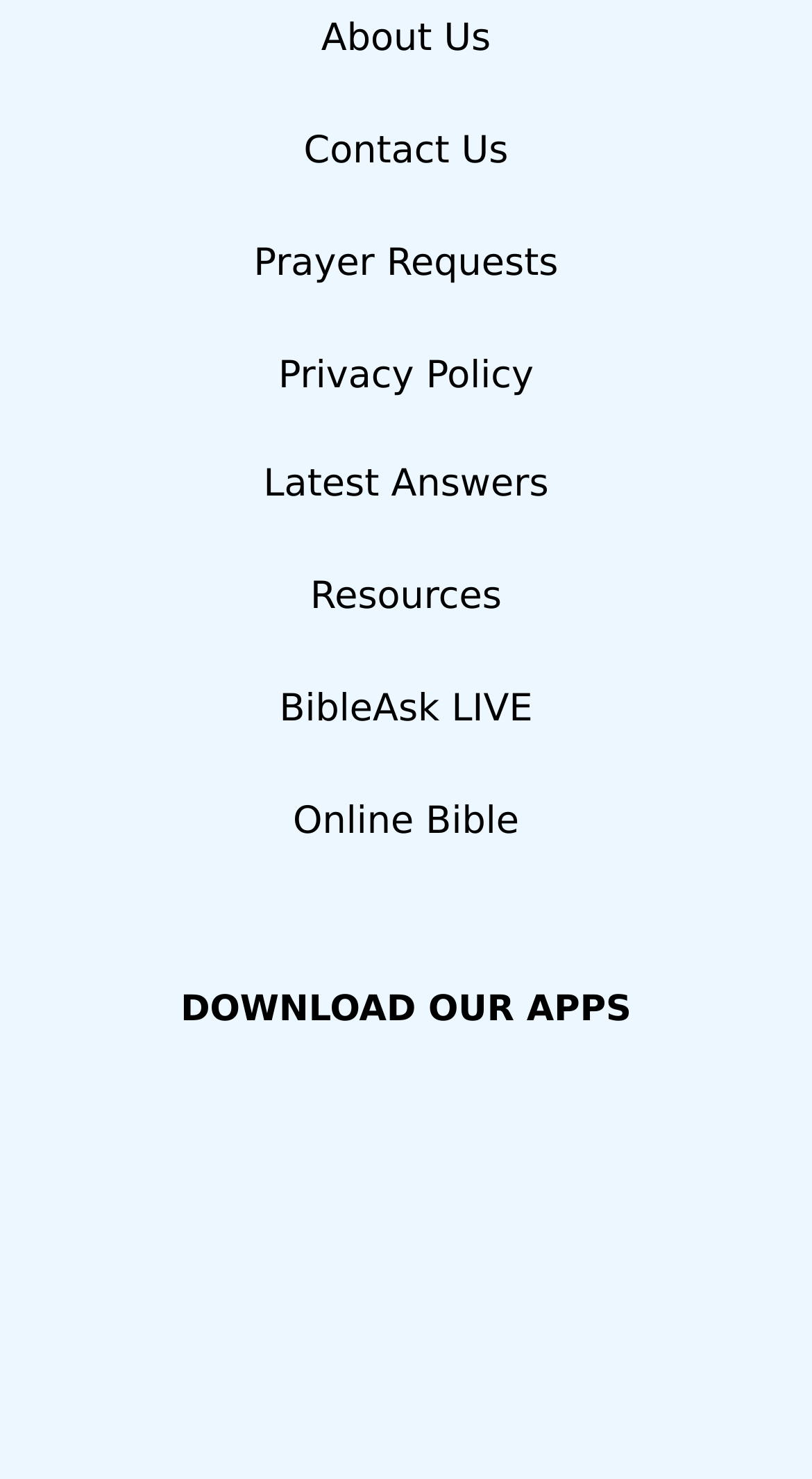Identify the bounding box for the given UI element using the description provided. Coordinates should be in the format (top-left x, top-left y, bottom-right x, bottom-right y) and must be between 0 and 1. Here is the description: Latest Answers

[0.324, 0.313, 0.676, 0.342]